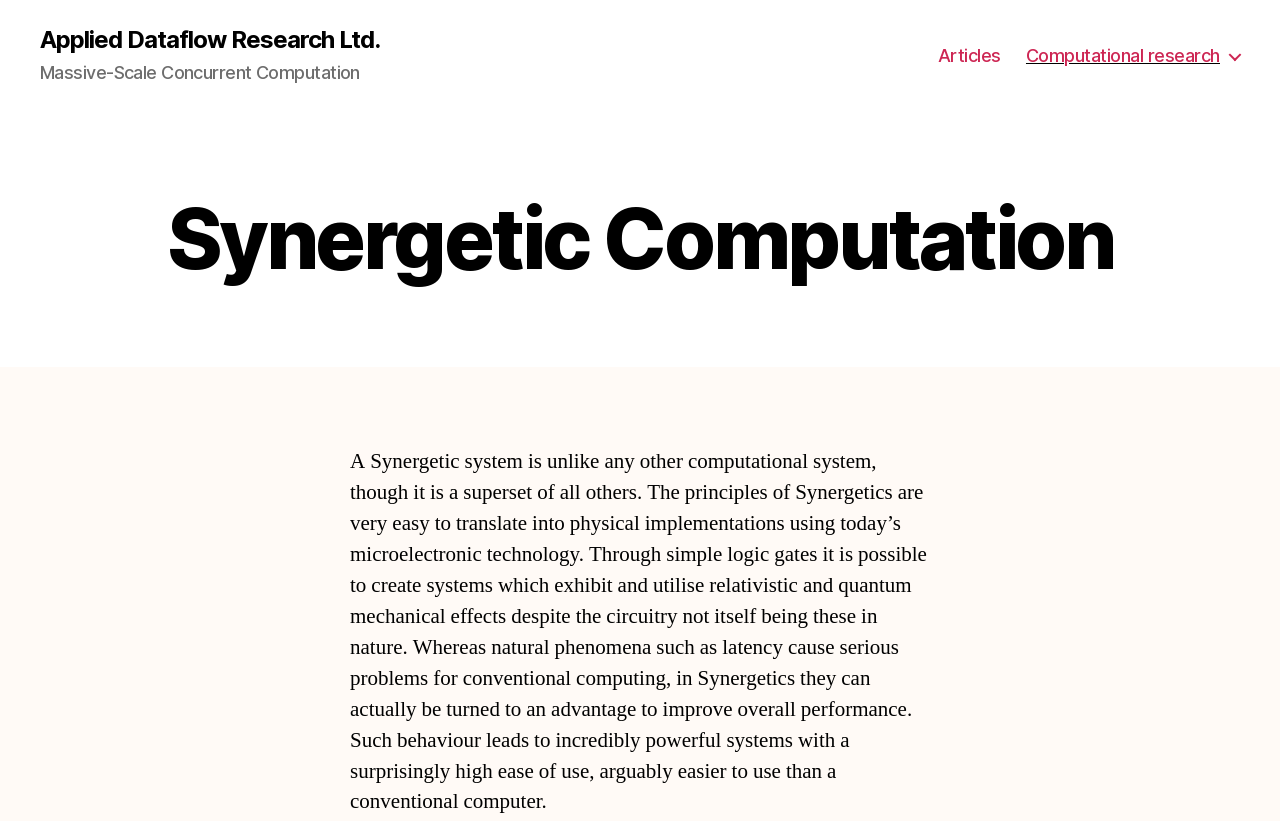What is Synergetic Computation?
Refer to the image and give a detailed response to the question.

Based on the webpage, Synergetic Computation is a type of computational system that is unlike any other, and it is a superset of all others. This information is obtained from the StaticText element with the text 'A Synergetic system is unlike any other computational system, though it is a superset of all others.'